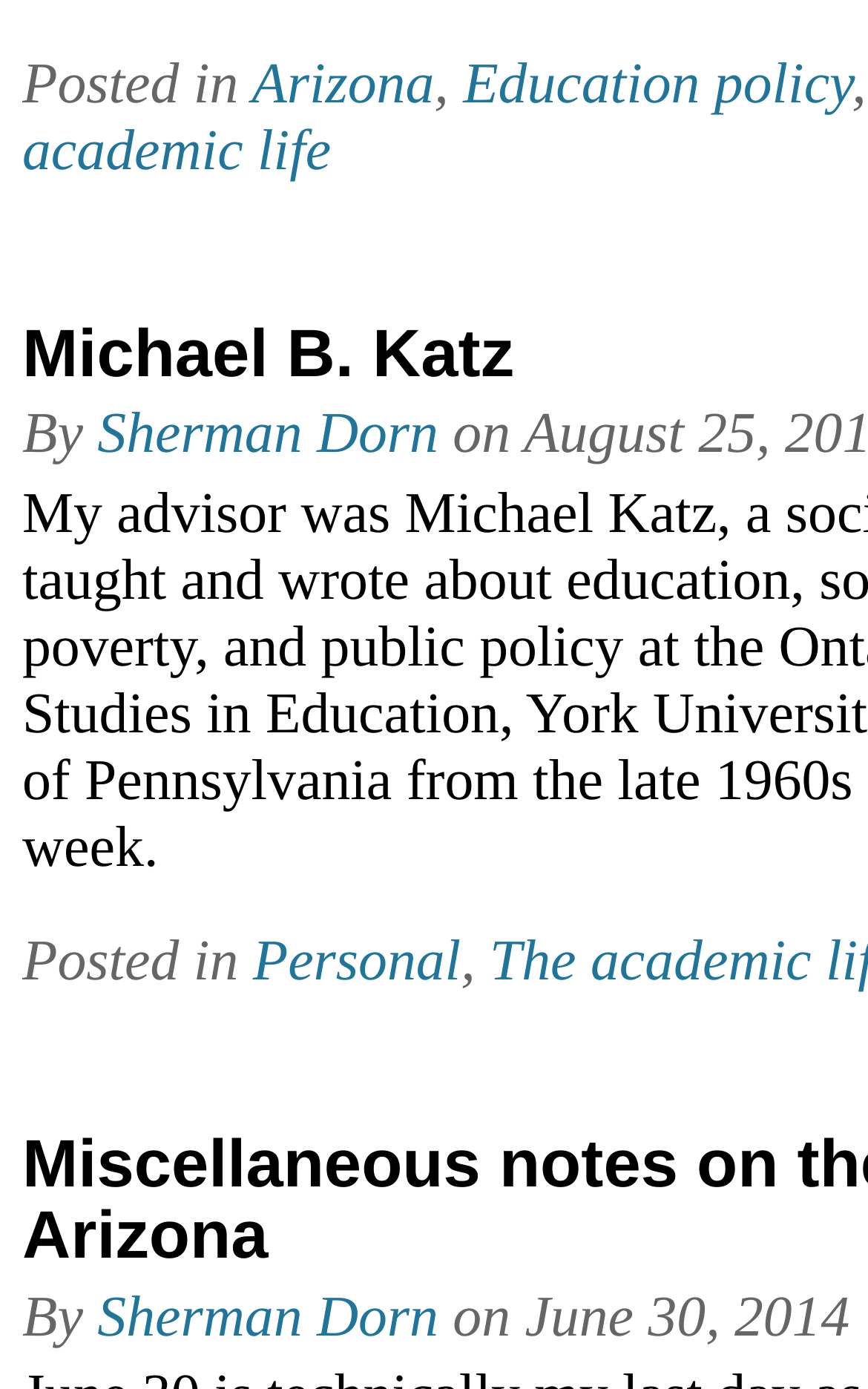By analyzing the image, answer the following question with a detailed response: Who is the author of the first post?

I looked for the 'By' static text element, which is usually followed by the author's name. In the first post, the 'By' element is followed by a link element with the text 'Sherman Dorn', so that is the author of the first post.